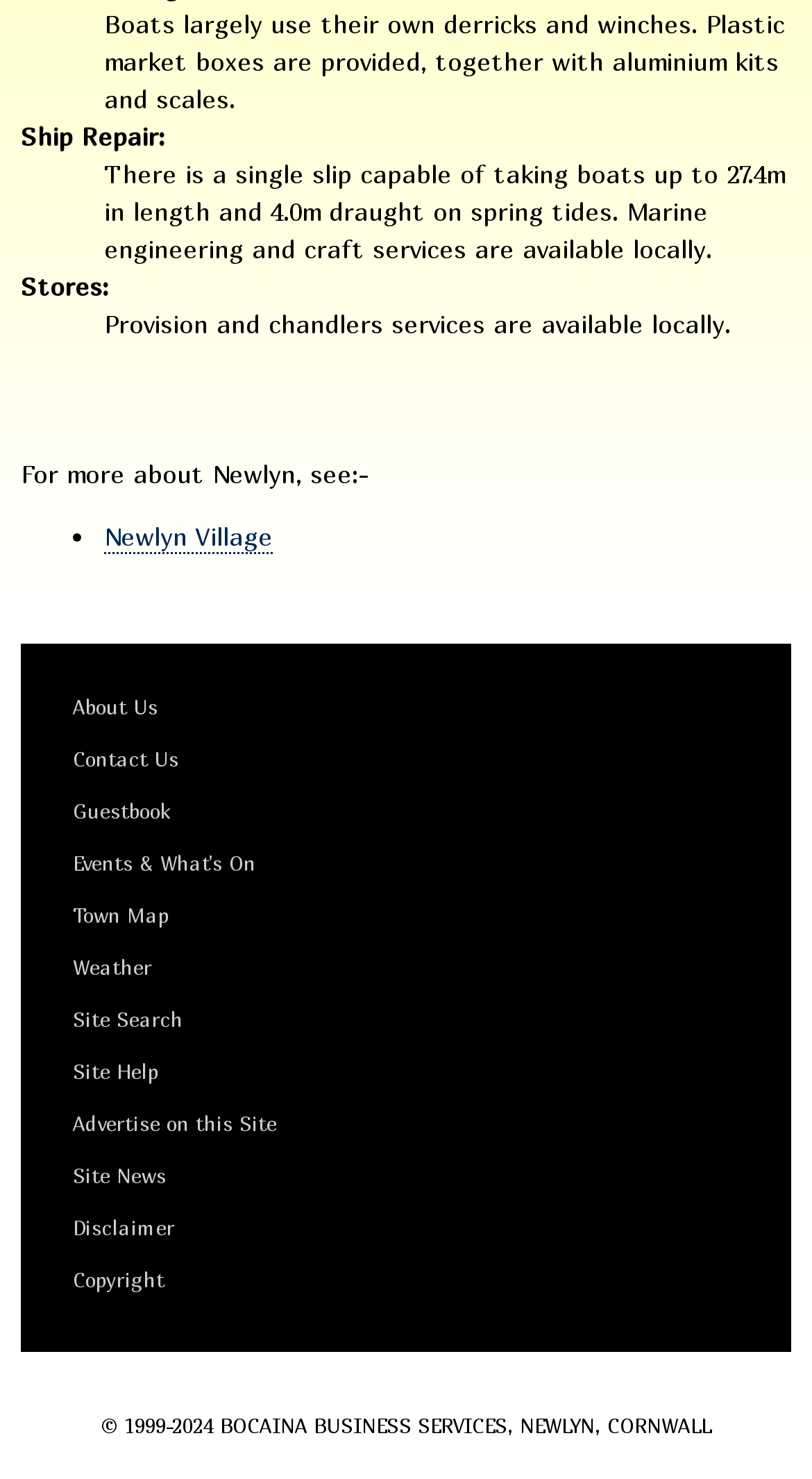What is the maximum length of boats that can be taken in the slip?
Provide a well-explained and detailed answer to the question.

The answer can be found in the DescriptionListDetail element, which describes the ship repair services. The text 'There is a single slip capable of taking boats up to 27.4m in length and 4.0m draught on spring tides.' provides the information about the maximum length of boats that can be taken in the slip.